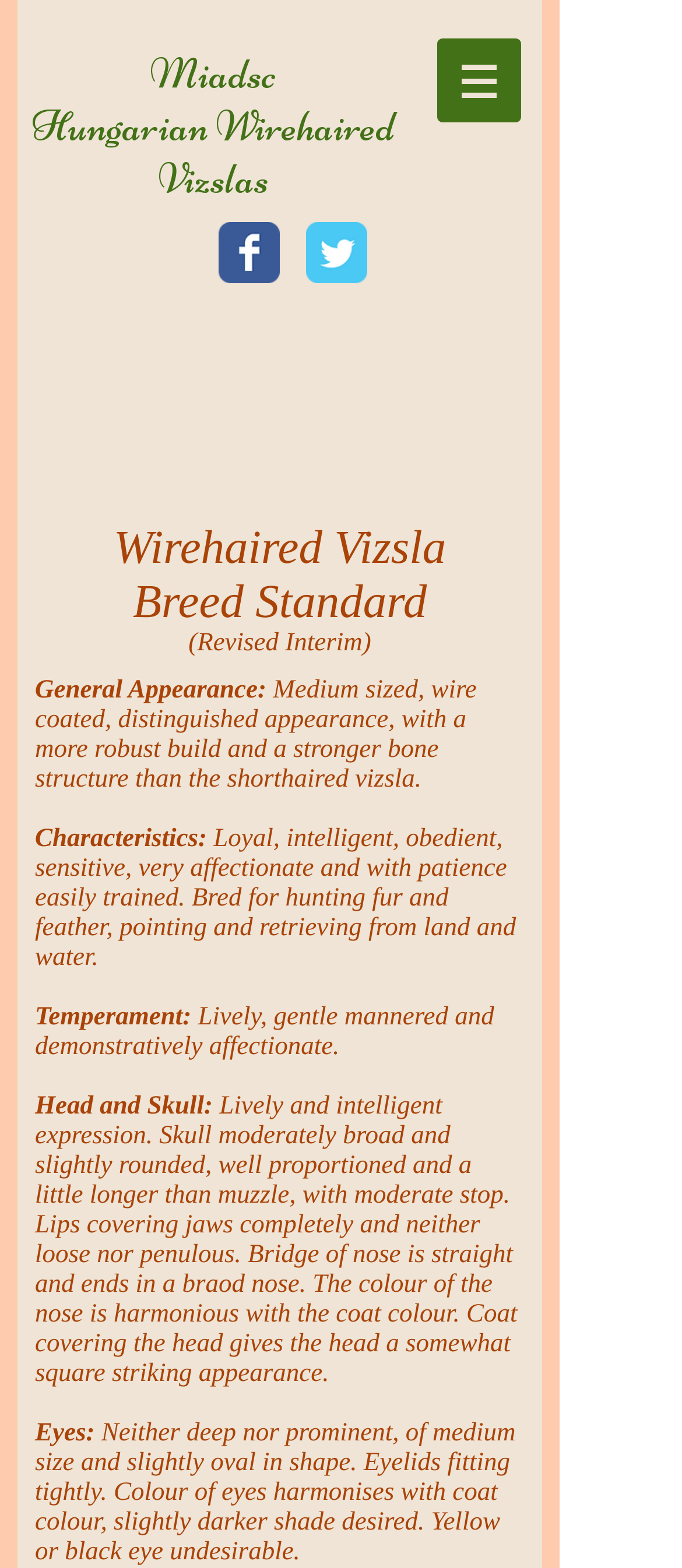Write an extensive caption that covers every aspect of the webpage.

This webpage is about the breed standard for Hungarian Wirehaired Vizslas. At the top, there is a heading "Miadsc" followed by another heading "Hungarian Wirehaired Vizslas" on the same line. To the right of these headings, there is a navigation menu labeled "Site" with a button that has a popup menu.

Below the headings, there is a social bar with two icons, one for Wix Facebook page and another for Wix Twitter page, each with an accompanying image. 

On the left side of the page, there are several headings, including "Wirehaired Vizsla", "Breed Standard", and "(Revised Interim)". Below these headings, there is a section of text describing the breed standard, divided into several subsections including "General Appearance", "Characteristics", "Temperament", "Head and Skull", and "Eyes". Each subsection has a bold title followed by a paragraph of descriptive text. The text describes the physical characteristics, behavior, and temperament of the Hungarian Wirehaired Vizsla breed.